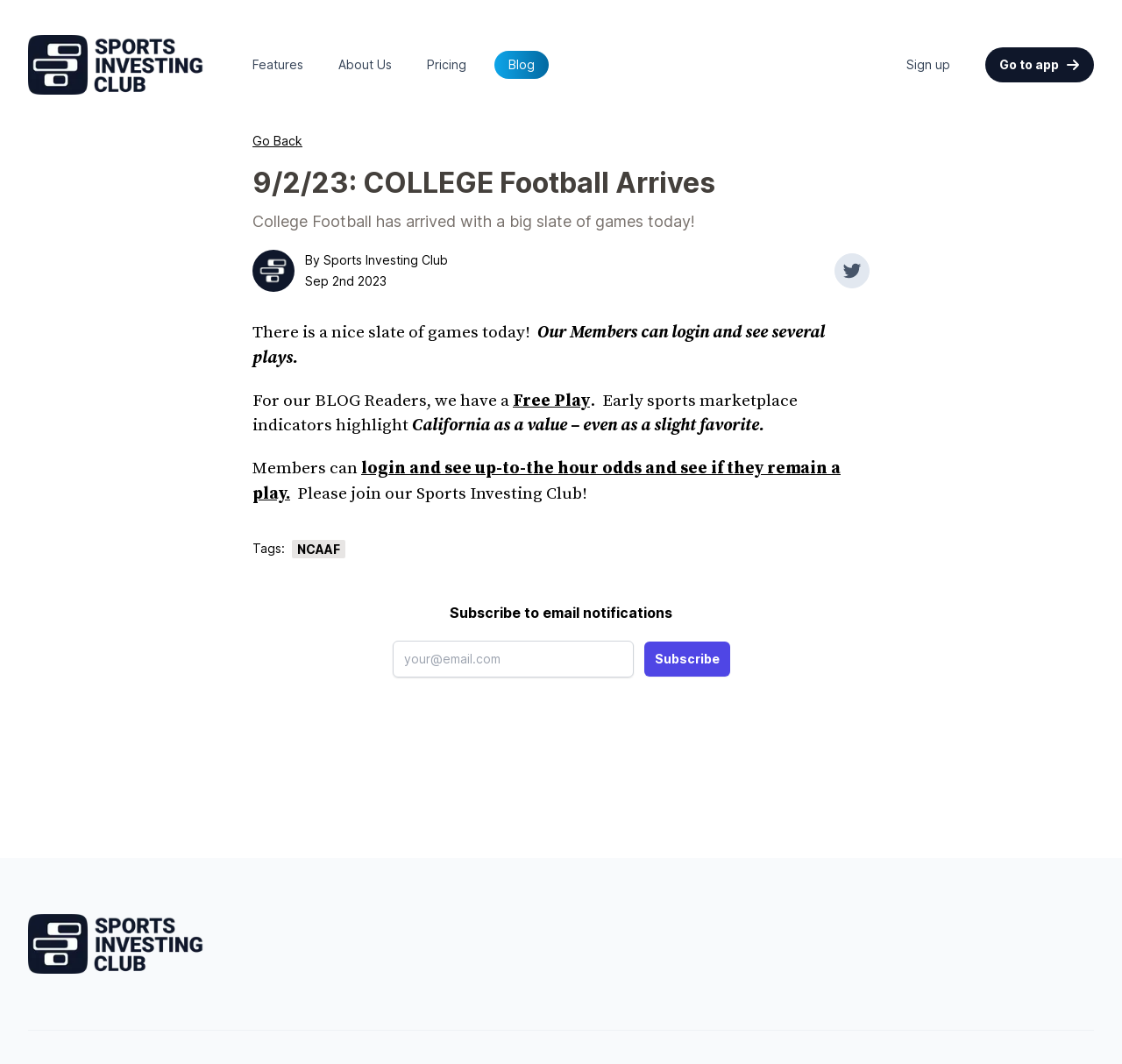Provide the bounding box coordinates, formatted as (top-left x, top-left y, bottom-right x, bottom-right y), with all values being floating point numbers between 0 and 1. Identify the bounding box of the UI element that matches the description: Go Back

[0.225, 0.125, 0.27, 0.139]